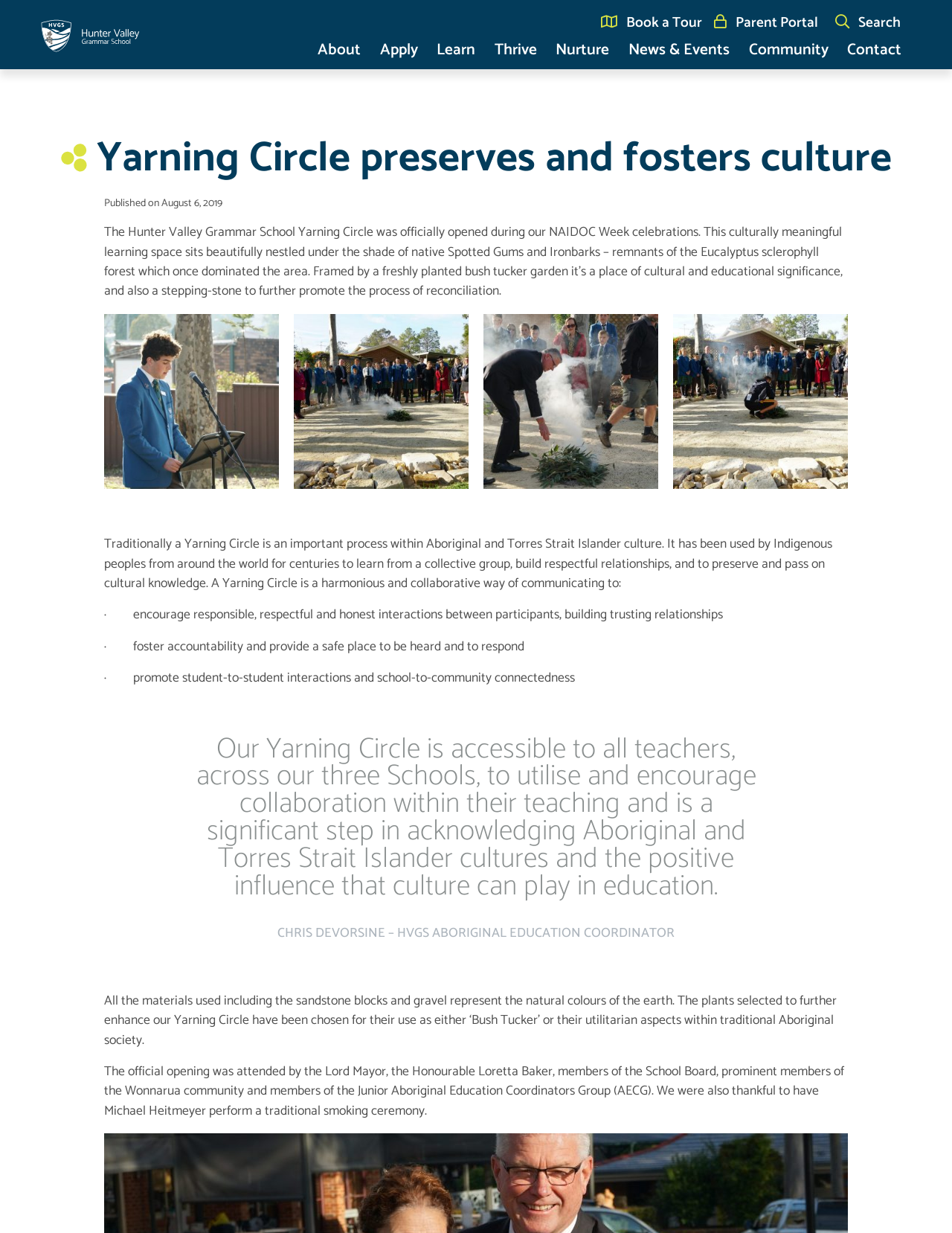Find the bounding box coordinates of the element you need to click on to perform this action: 'Contact the school'. The coordinates should be represented by four float values between 0 and 1, in the format [left, top, right, bottom].

[0.884, 0.04, 0.953, 0.07]